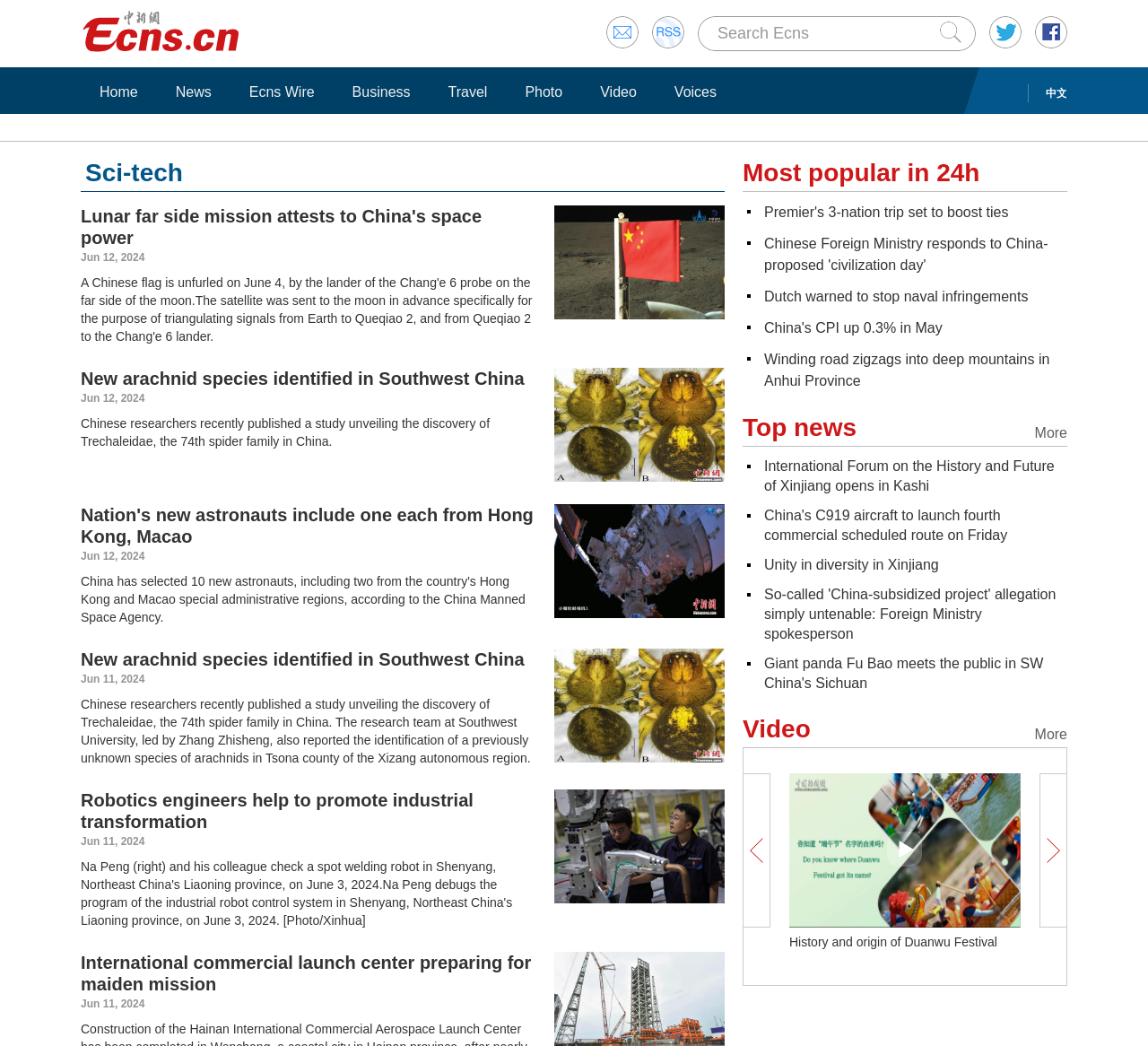Find the bounding box coordinates for the area you need to click to carry out the instruction: "Click on 'Home'". The coordinates should be four float numbers between 0 and 1, indicated as [left, top, right, bottom].

[0.078, 0.079, 0.129, 0.097]